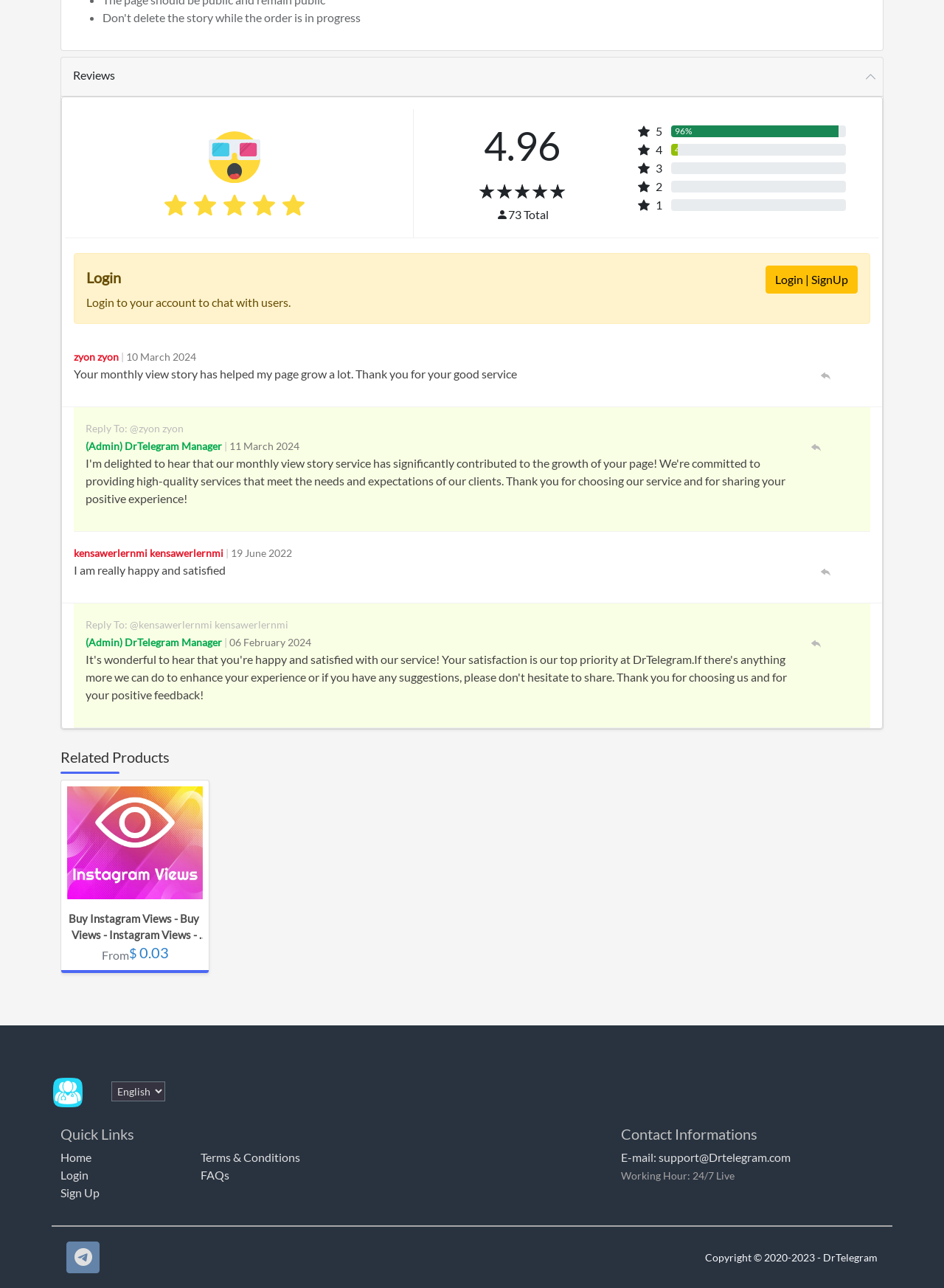Please identify the bounding box coordinates of the element's region that needs to be clicked to fulfill the following instruction: "Contact support via email". The bounding box coordinates should consist of four float numbers between 0 and 1, i.e., [left, top, right, bottom].

[0.658, 0.893, 0.838, 0.904]